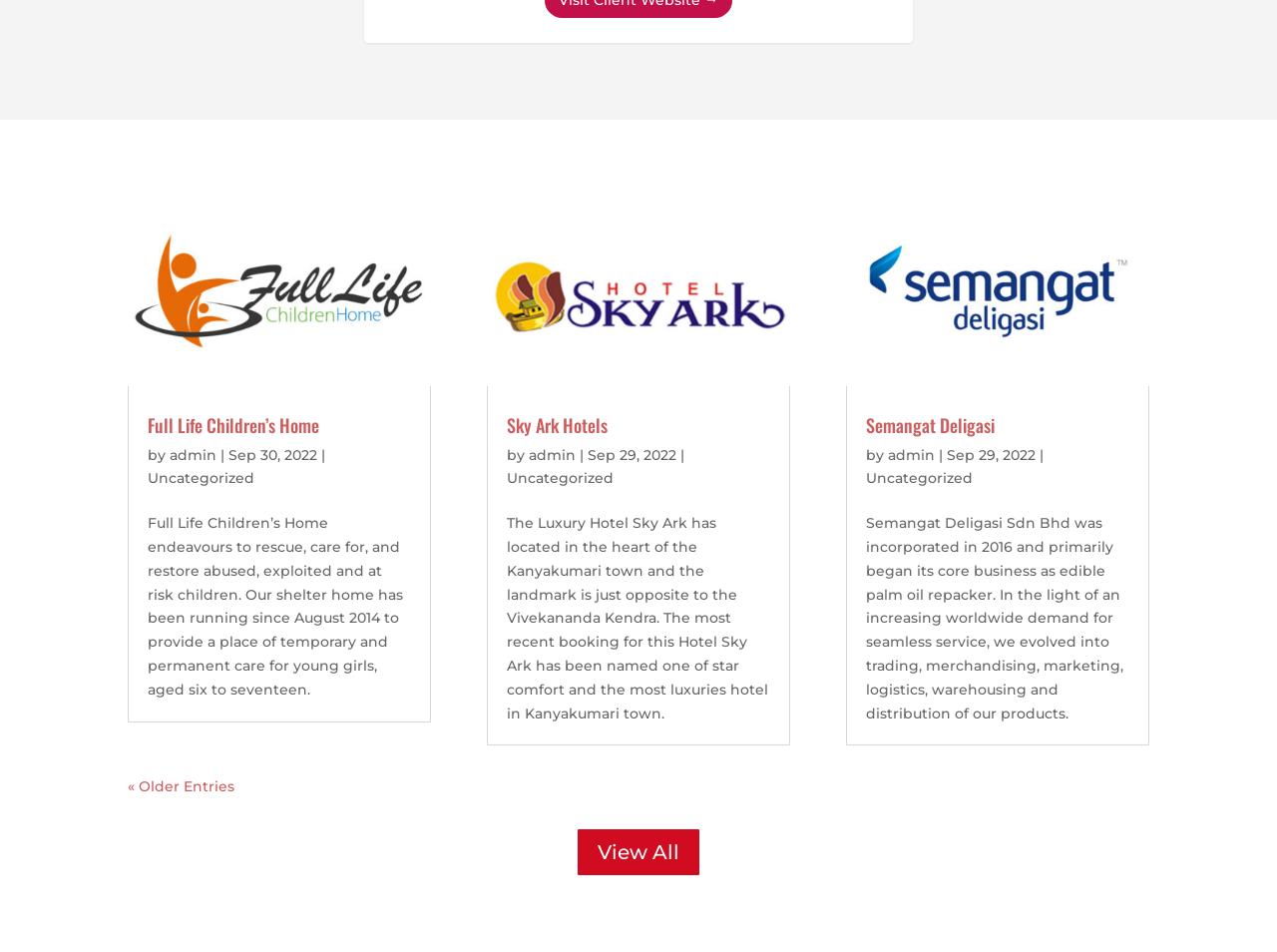Please answer the following question using a single word or phrase: 
How many articles are on this webpage?

3